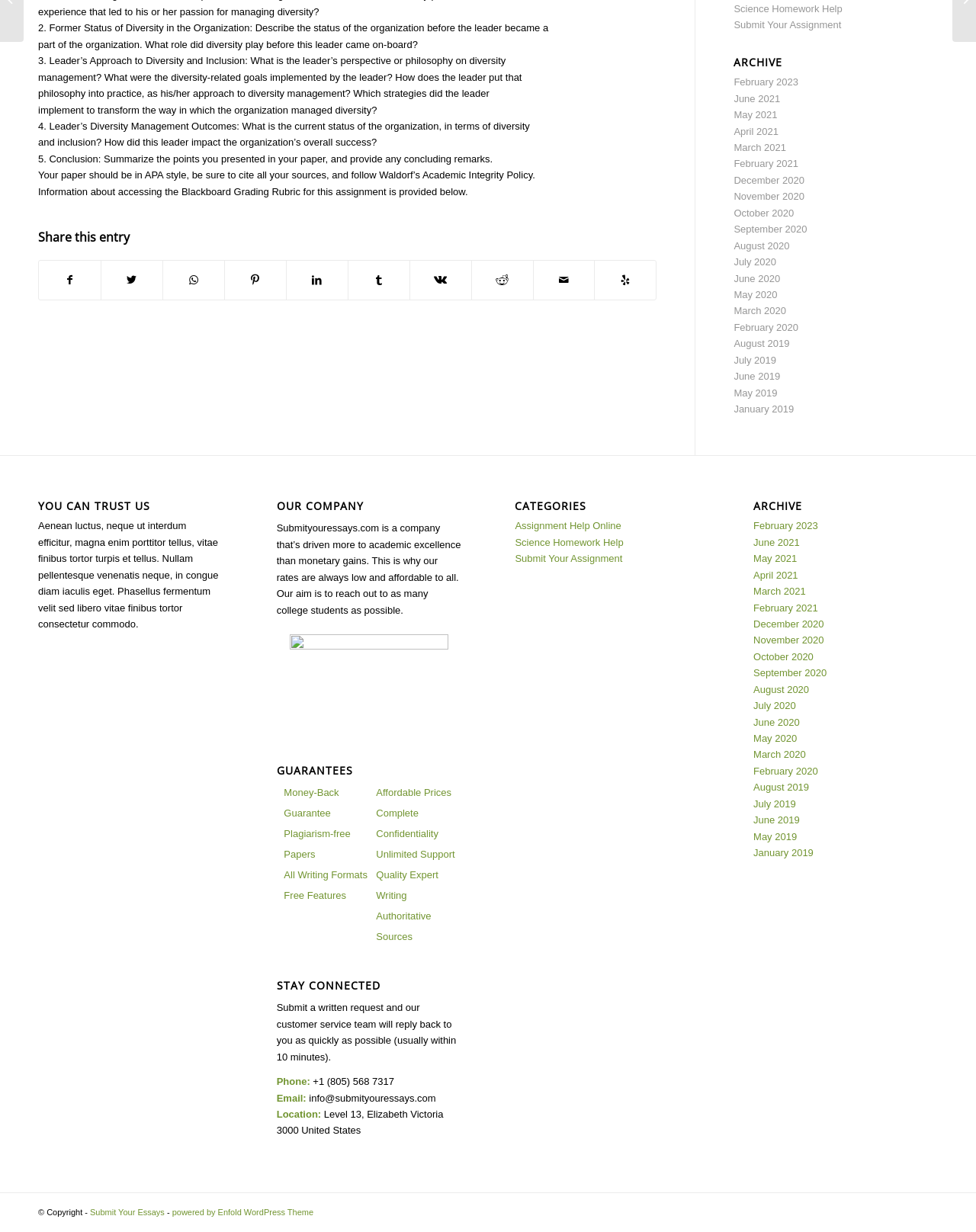Please find the bounding box for the following UI element description. Provide the coordinates in (top-left x, top-left y, bottom-right x, bottom-right y) format, with values between 0 and 1: Privacy Policy

None